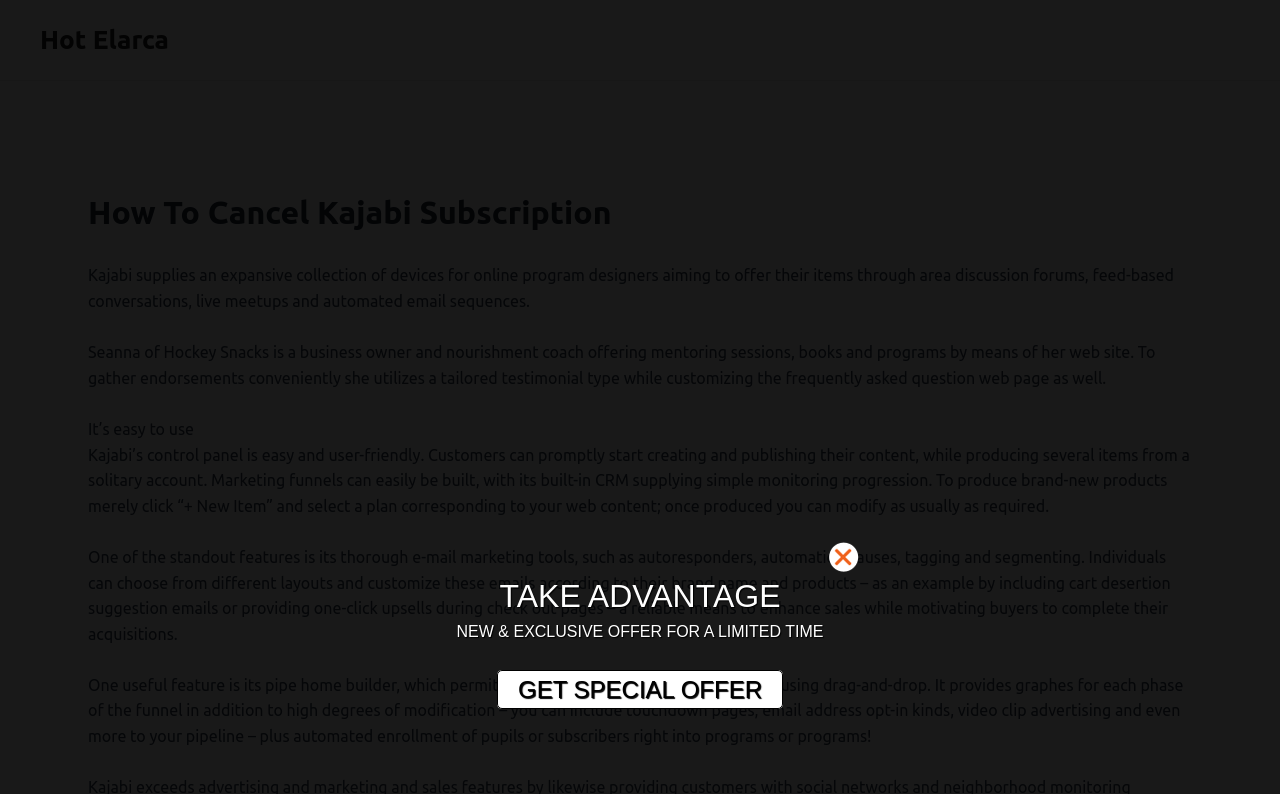What is the headline of the webpage?

How To Cancel Kajabi Subscription